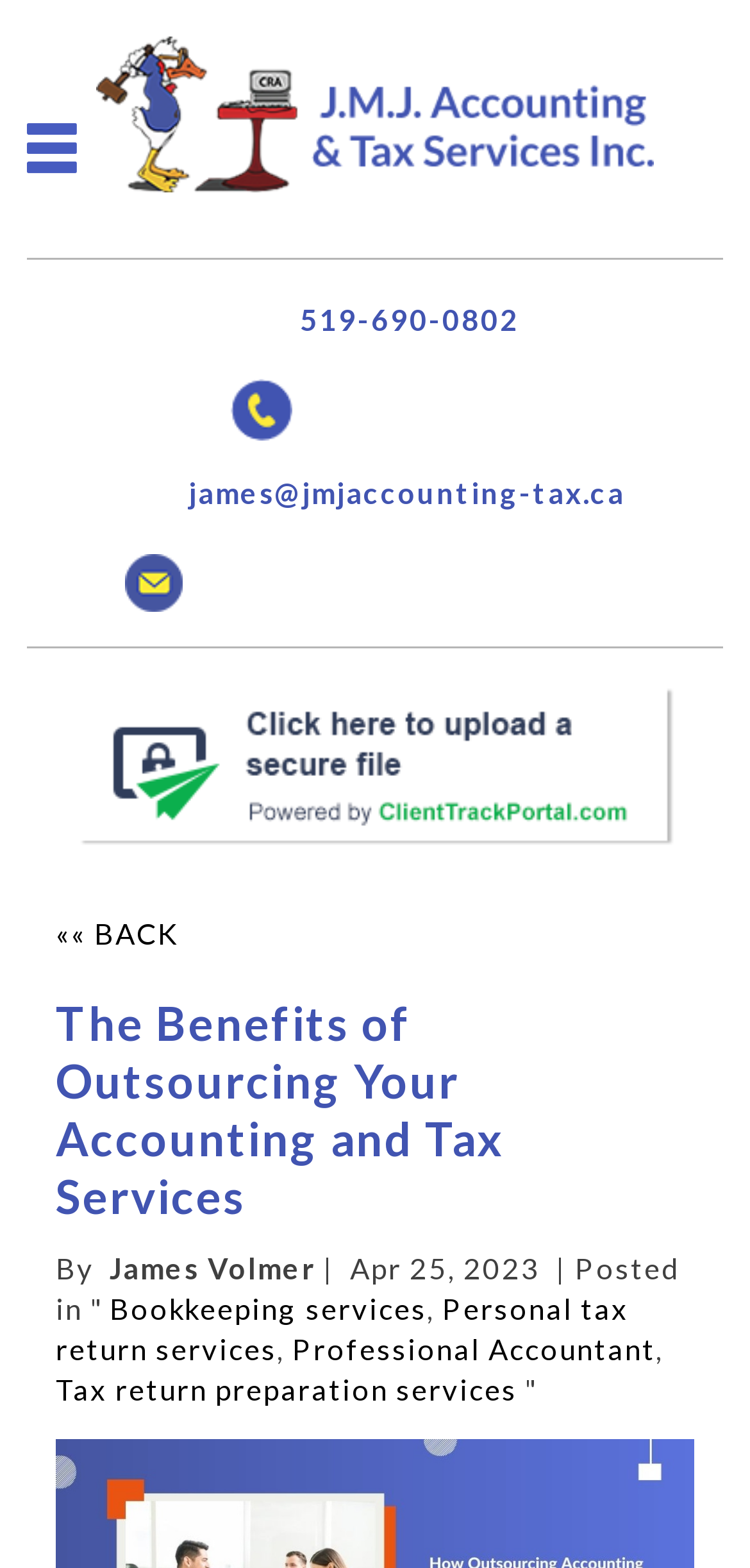Produce a meticulous description of the webpage.

The webpage is about the benefits of outsourcing accounting and tax services. At the top, there is a header section that spans the entire width of the page. Within this section, there is a logo of J.M.J. Accounting & Tax Services Inc. on the left, accompanied by a phone number and an email address. On the right side of the header, there is a link to a client track portal.

Below the header, there is a link to go back, followed by a heading that repeats the title of the webpage. The author of the article, James Volmer, is credited below the heading, along with the date of publication, April 25, 2023.

The main content of the webpage is divided into sections, with the first section discussing the benefits of outsourcing accounting and tax services. There are several links to related services, including bookkeeping services, personal tax return services, professional accountant services, and tax return preparation services. These links are arranged horizontally, with commas separating them.

Overall, the webpage has a simple and organized layout, with clear headings and concise text. The use of links and images adds visual interest and provides easy access to related information.